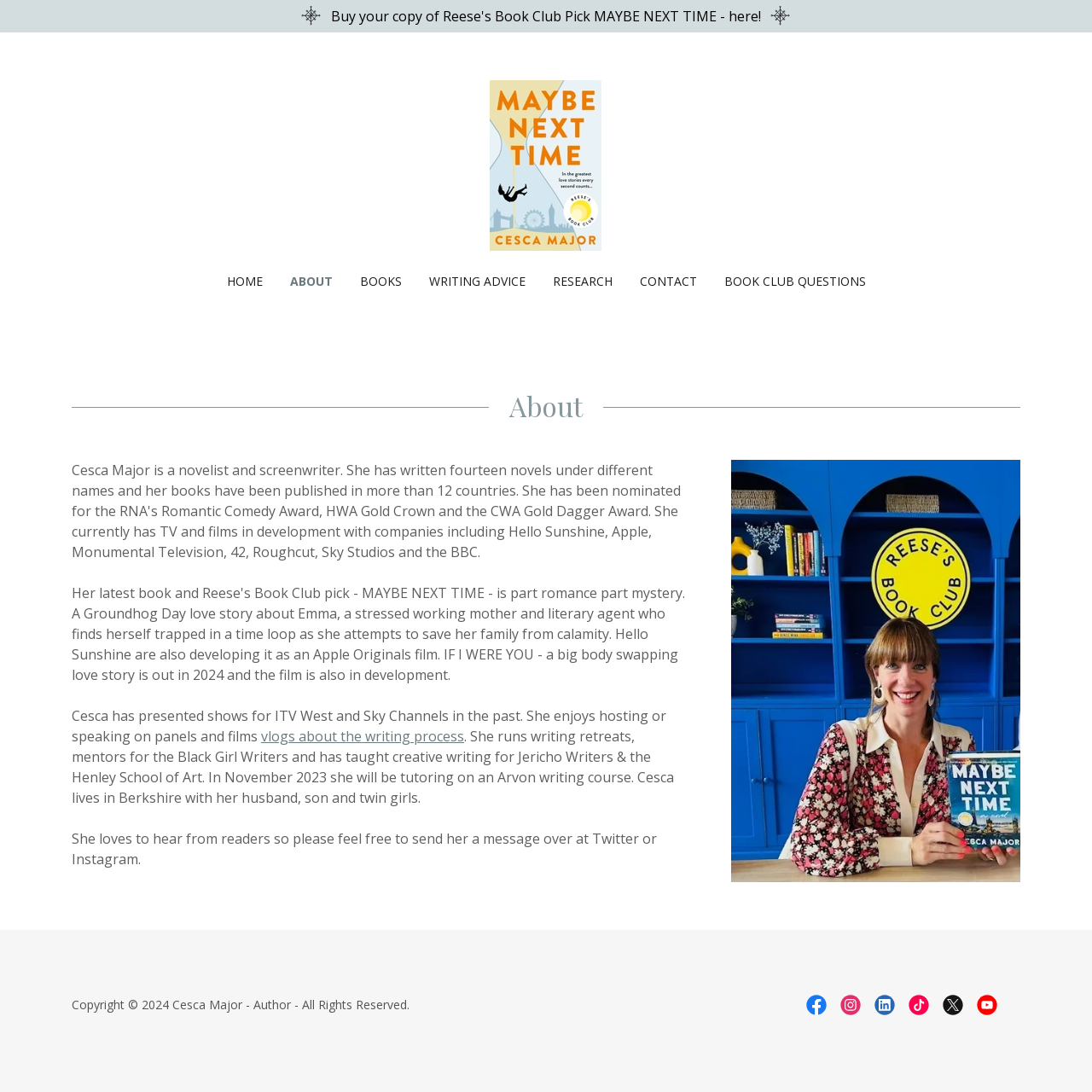Explain the webpage's design and content in an elaborate manner.

This webpage is about Cesca Major, an author, and provides information about her books and writing advice. At the top, there is a navigation menu with links to different sections, including "HOME", "ABOUT", "BOOKS", "WRITING ADVICE", "RESEARCH", "CONTACT", and "BOOK CLUB QUESTIONS". 

Below the navigation menu, there is a heading "About" followed by a brief description of Cesca Major's background, including her experience in presenting shows and hosting panels. She also runs writing retreats, mentors, and teaches creative writing. 

On the top-left side, there is a link to buy a copy of her book, "MAYBE NEXT TIME", with two small images on either side. On the top-right side, there is an image with the label "Author". 

Further down, there is a section with links to her social media profiles, including Facebook, Instagram, LinkedIn, TikTok, Twitter, and YouTube. Each link has a corresponding image. 

At the very bottom, there is a copyright notice stating that the content is owned by Cesca Major.